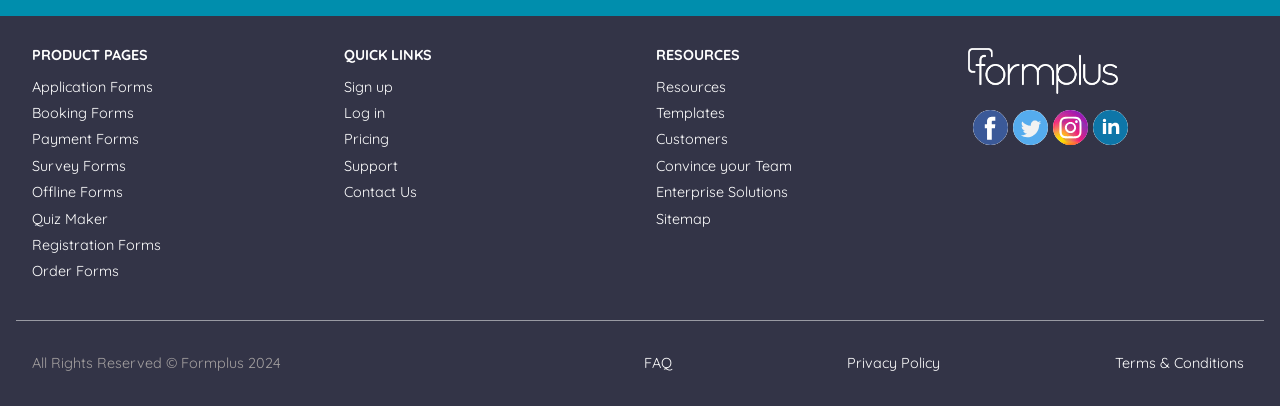Respond with a single word or phrase to the following question: What is the year mentioned at the bottom of the page?

2024